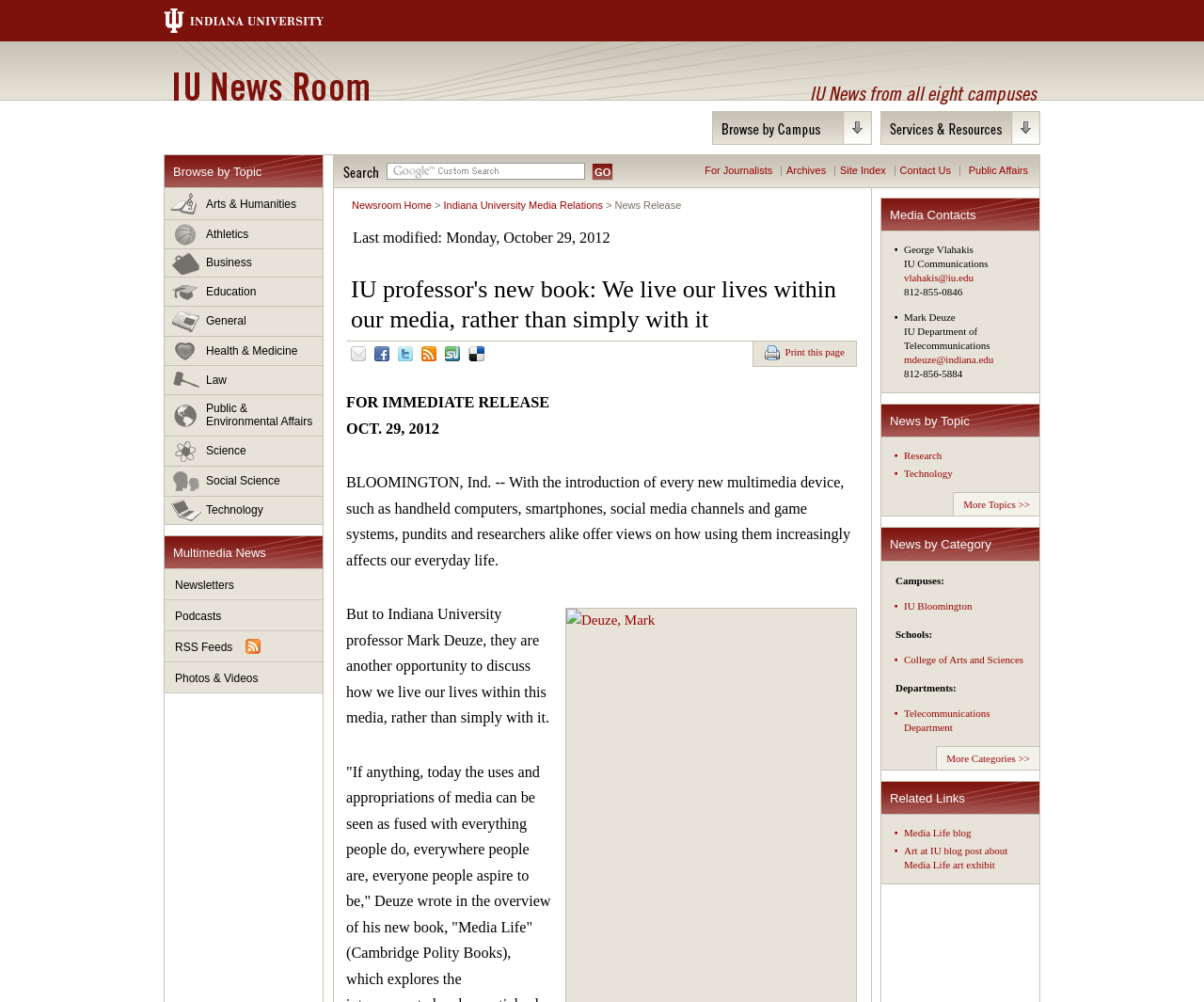Based on the element description: "College of Arts and Sciences", identify the UI element and provide its bounding box coordinates. Use four float numbers between 0 and 1, [left, top, right, bottom].

[0.751, 0.652, 0.85, 0.663]